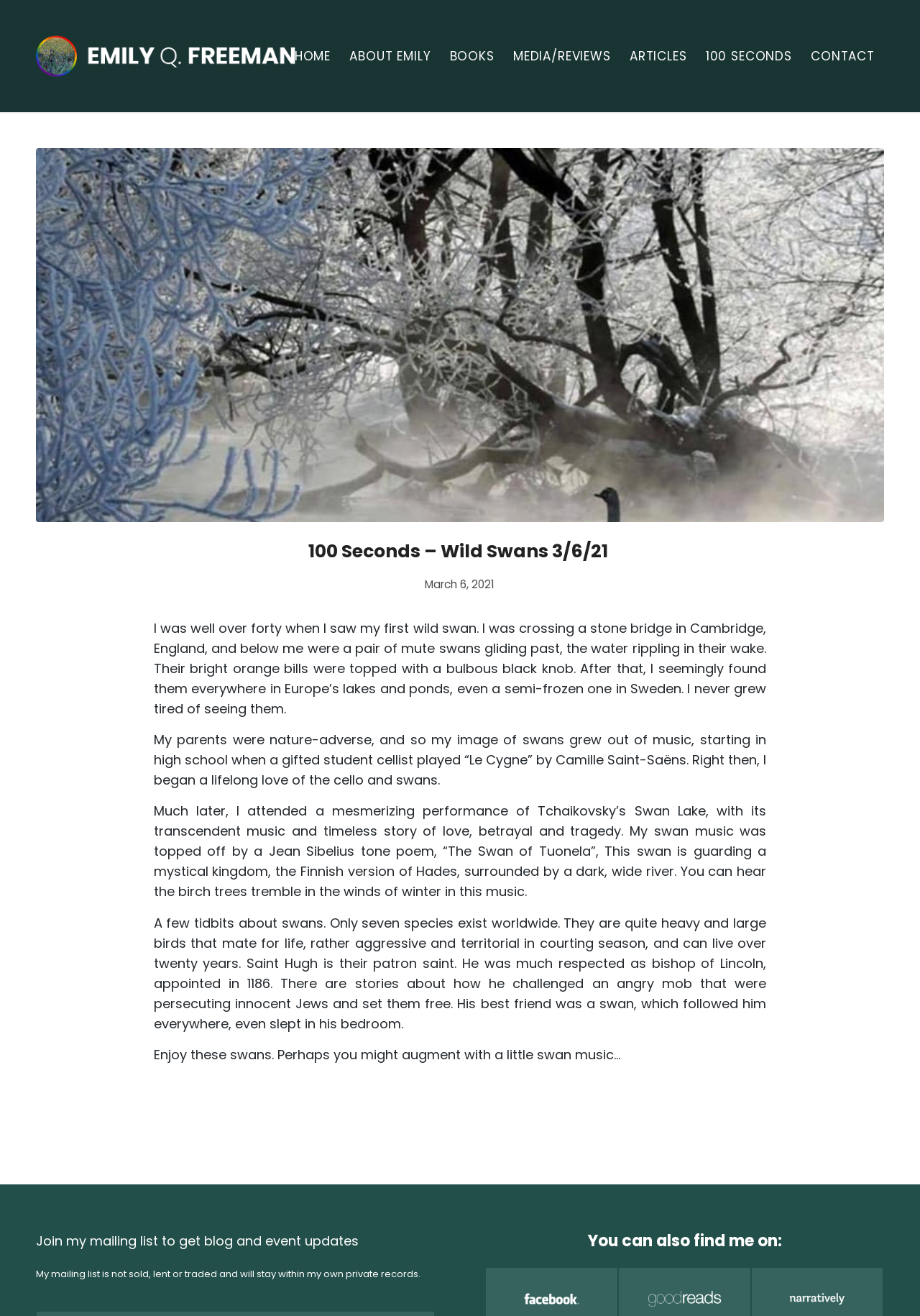Locate the bounding box coordinates of the clickable region necessary to complete the following instruction: "View the author's profile by clicking on 'ABOUT EMILY'". Provide the coordinates in the format of four float numbers between 0 and 1, i.e., [left, top, right, bottom].

[0.37, 0.0, 0.479, 0.085]